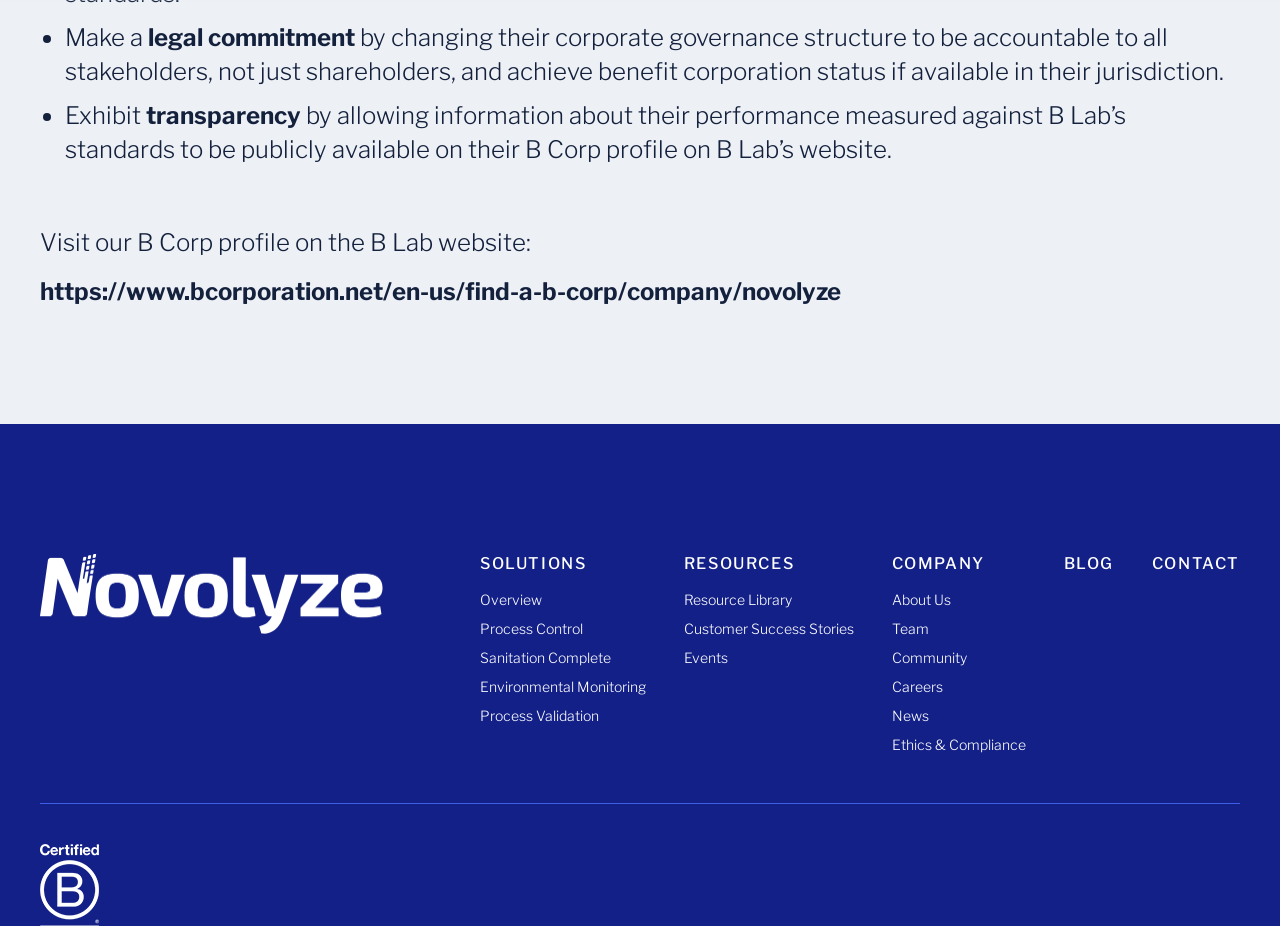What is the purpose of exhibiting transparency?
Based on the image, respond with a single word or phrase.

Publicly available information